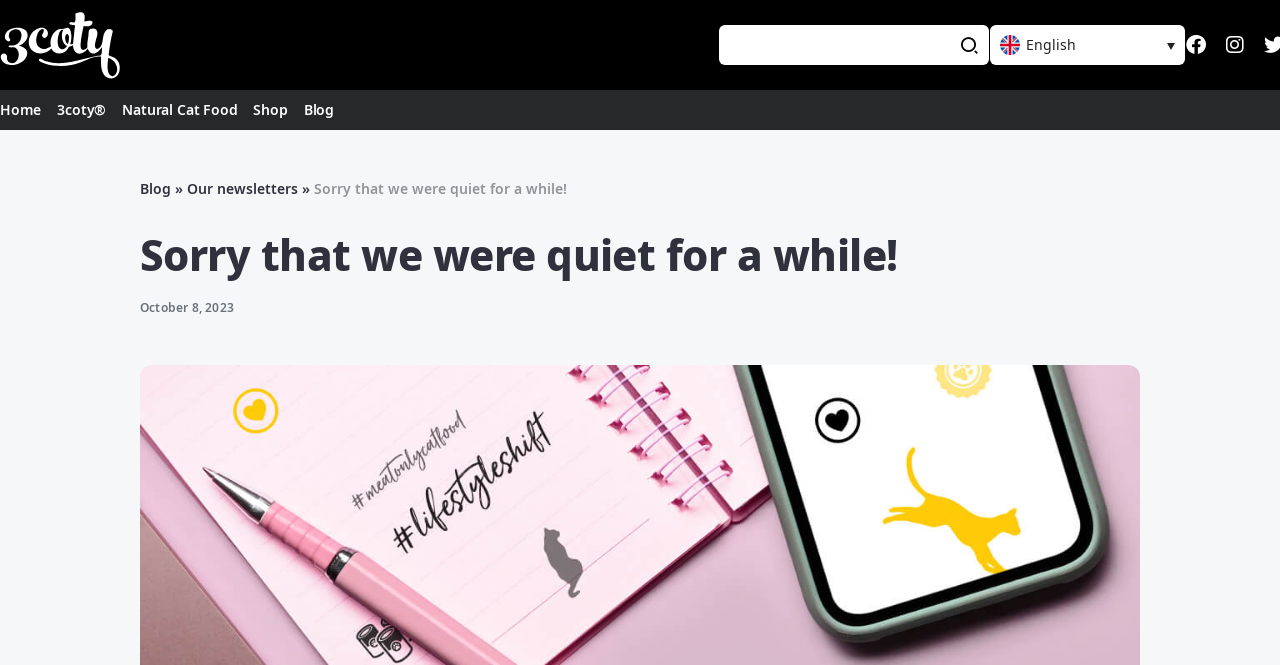How many links are in the top navigation bar?
Refer to the image and provide a thorough answer to the question.

The top navigation bar has three links: 'Home', 'Shop', and 'Blog'. These links are identified by their element types as 'link' and their bounding box coordinates, which indicate their vertical position on the webpage.